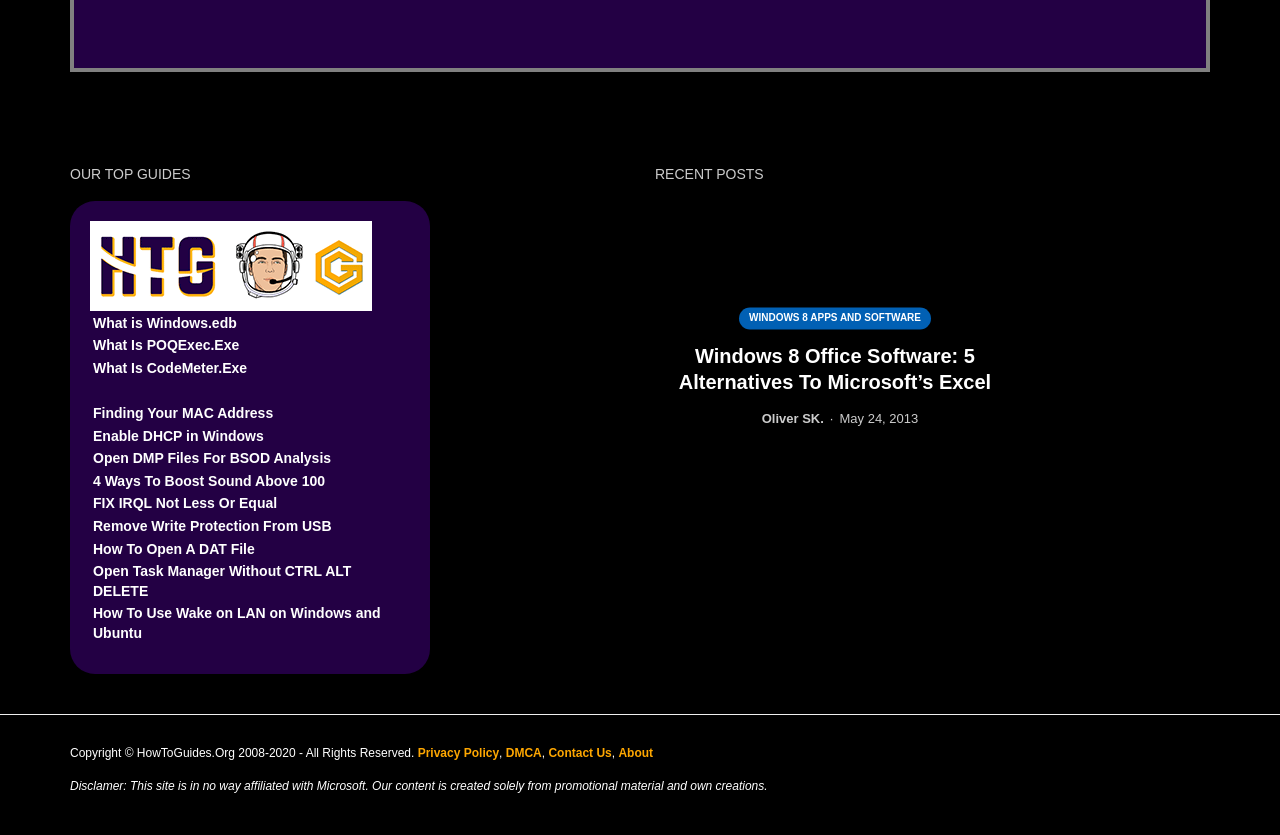What is the date of the article 'Windows 8 Office Software: 5 Alternatives To Microsoft’s Excel'? Look at the image and give a one-word or short phrase answer.

May 24, 2013